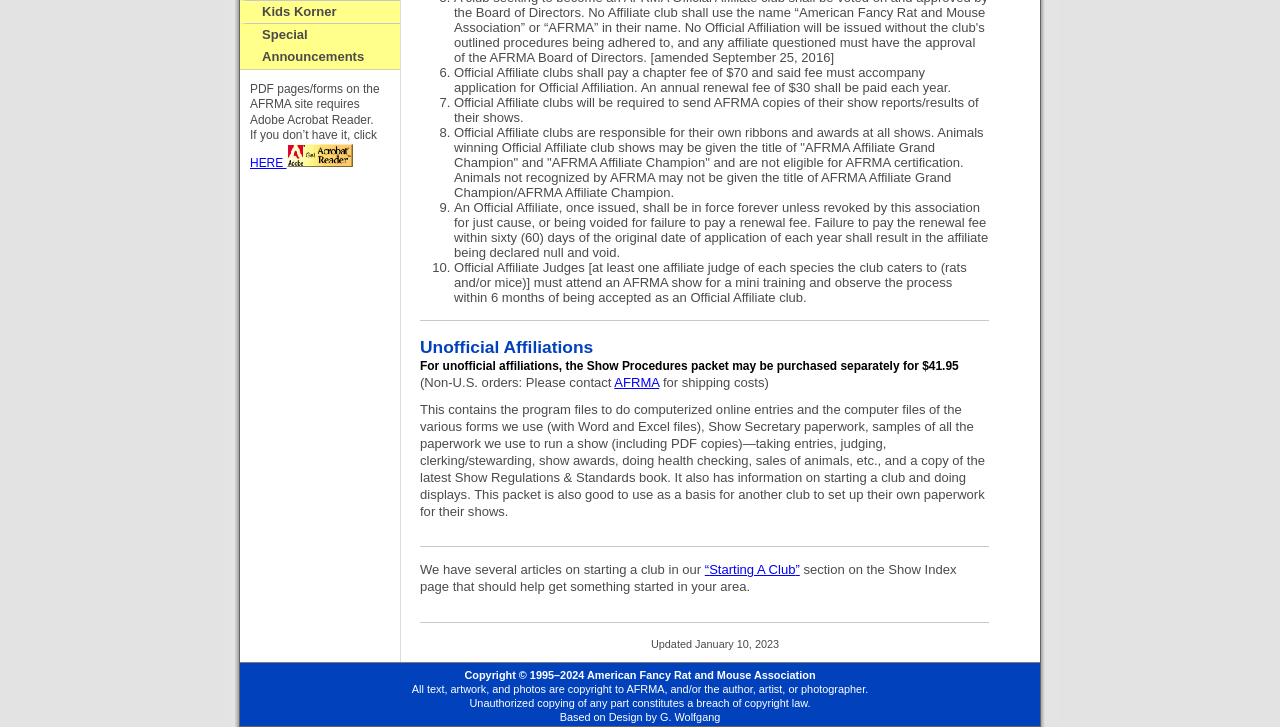Given the element description "Starting A Club" in the screenshot, predict the bounding box coordinates of that UI element.

[0.551, 0.773, 0.625, 0.794]